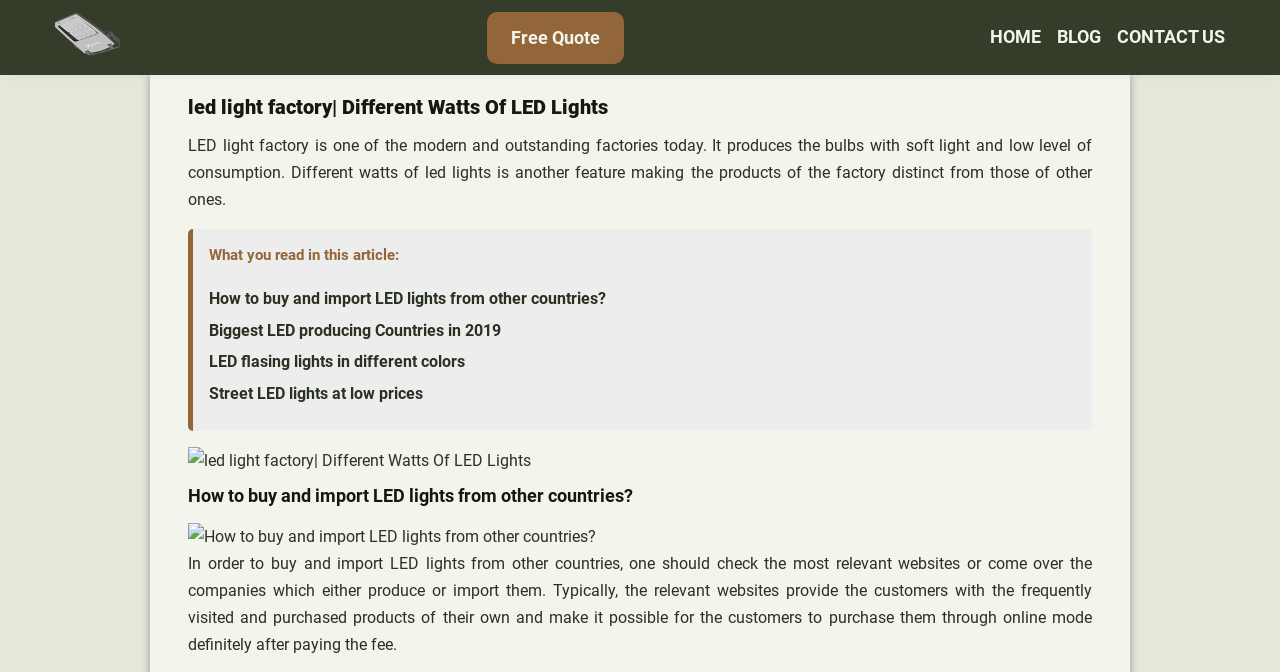Answer the question below in one word or phrase:
What type of factory is described?

LED light factory